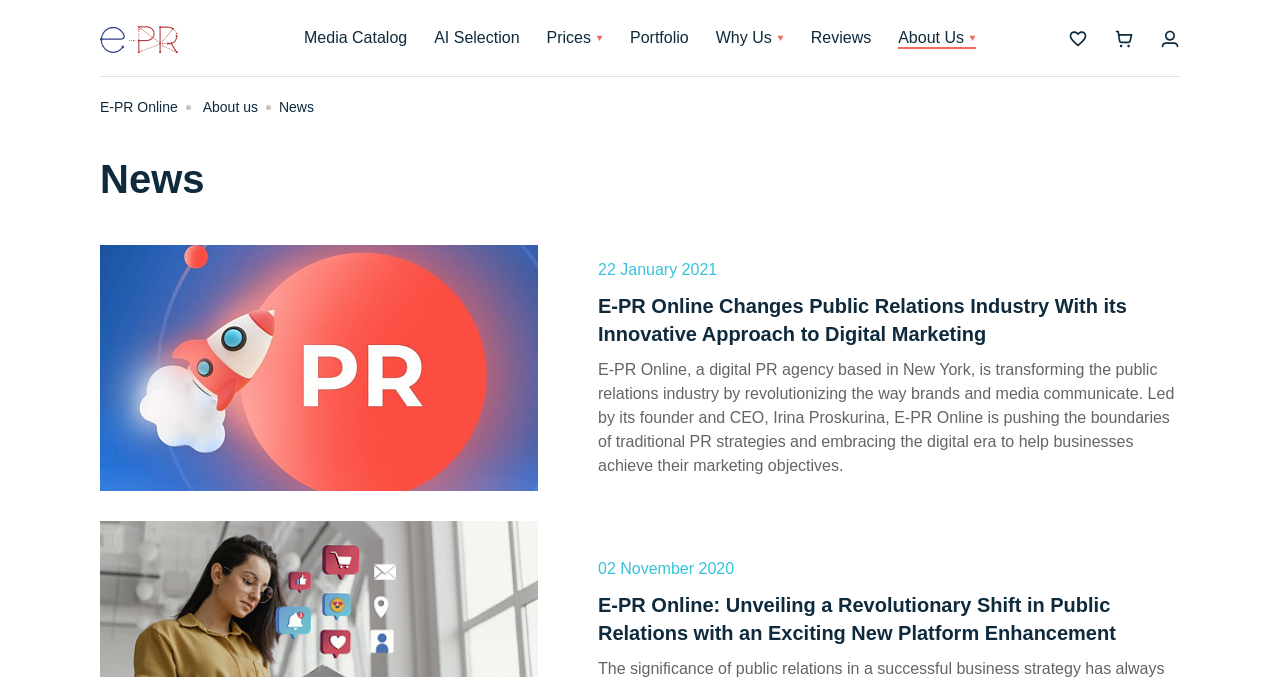Using details from the image, please answer the following question comprehensively:
What is the name of the digital PR agency?

I found the answer by looking at the link with the text 'E-PR Online' at the top left of the webpage, which is likely the name of the digital PR agency.